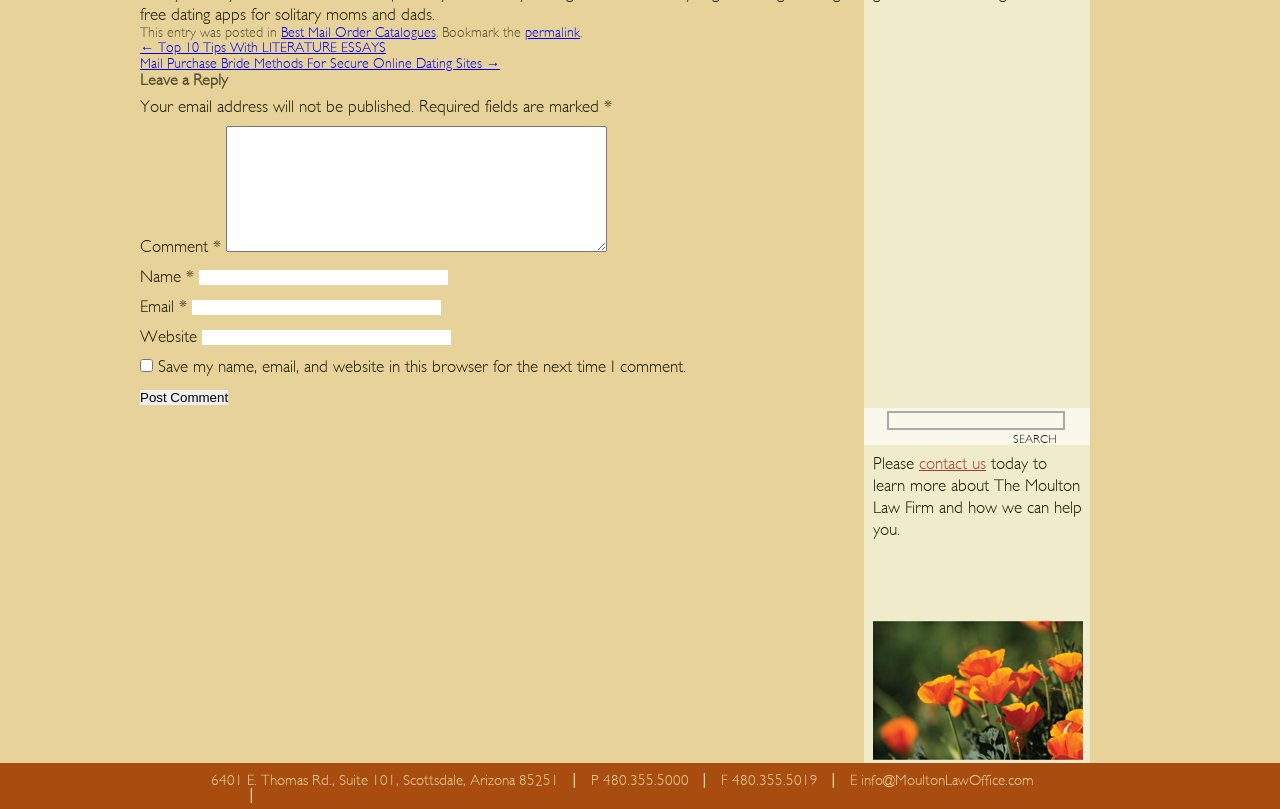Locate the bounding box coordinates of the element that should be clicked to execute the following instruction: "Click the permalink".

[0.41, 0.032, 0.453, 0.049]